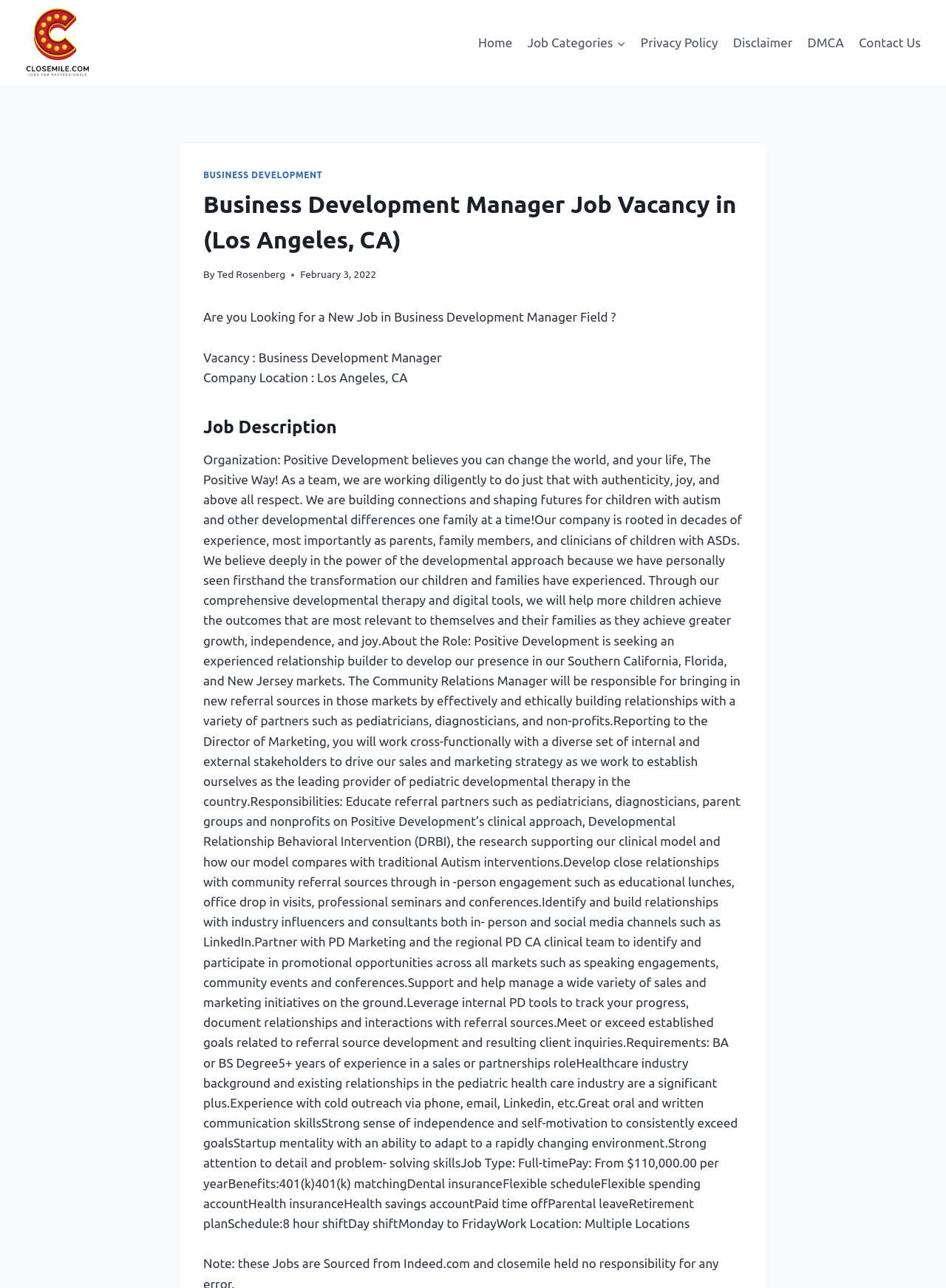Provide a single word or phrase to answer the given question: 
What is the company location of the job?

Los Angeles, CA